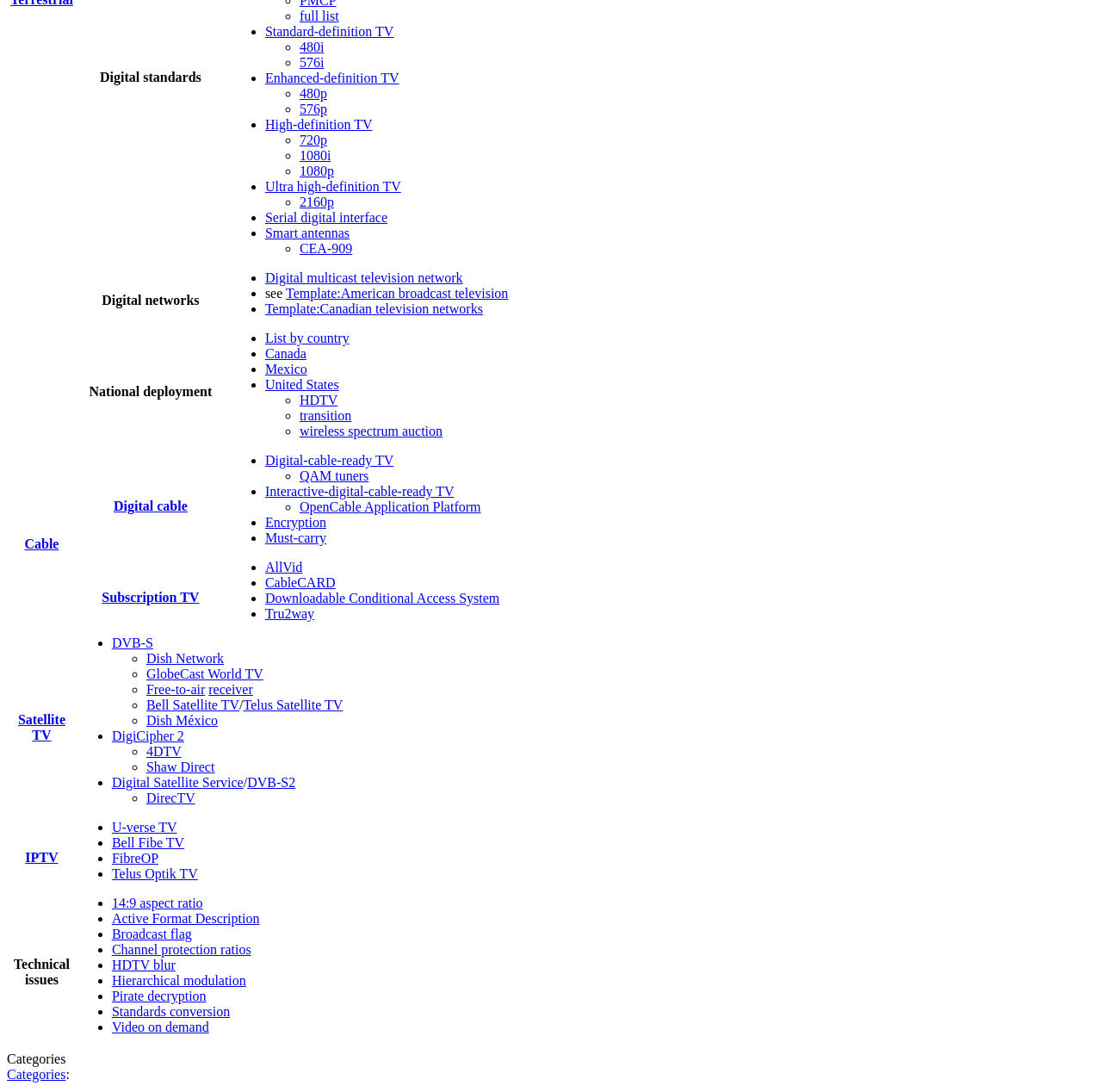Please find the bounding box coordinates of the element that must be clicked to perform the given instruction: "explore OpenCable Application Platform". The coordinates should be four float numbers from 0 to 1, i.e., [left, top, right, bottom].

[0.272, 0.457, 0.436, 0.471]